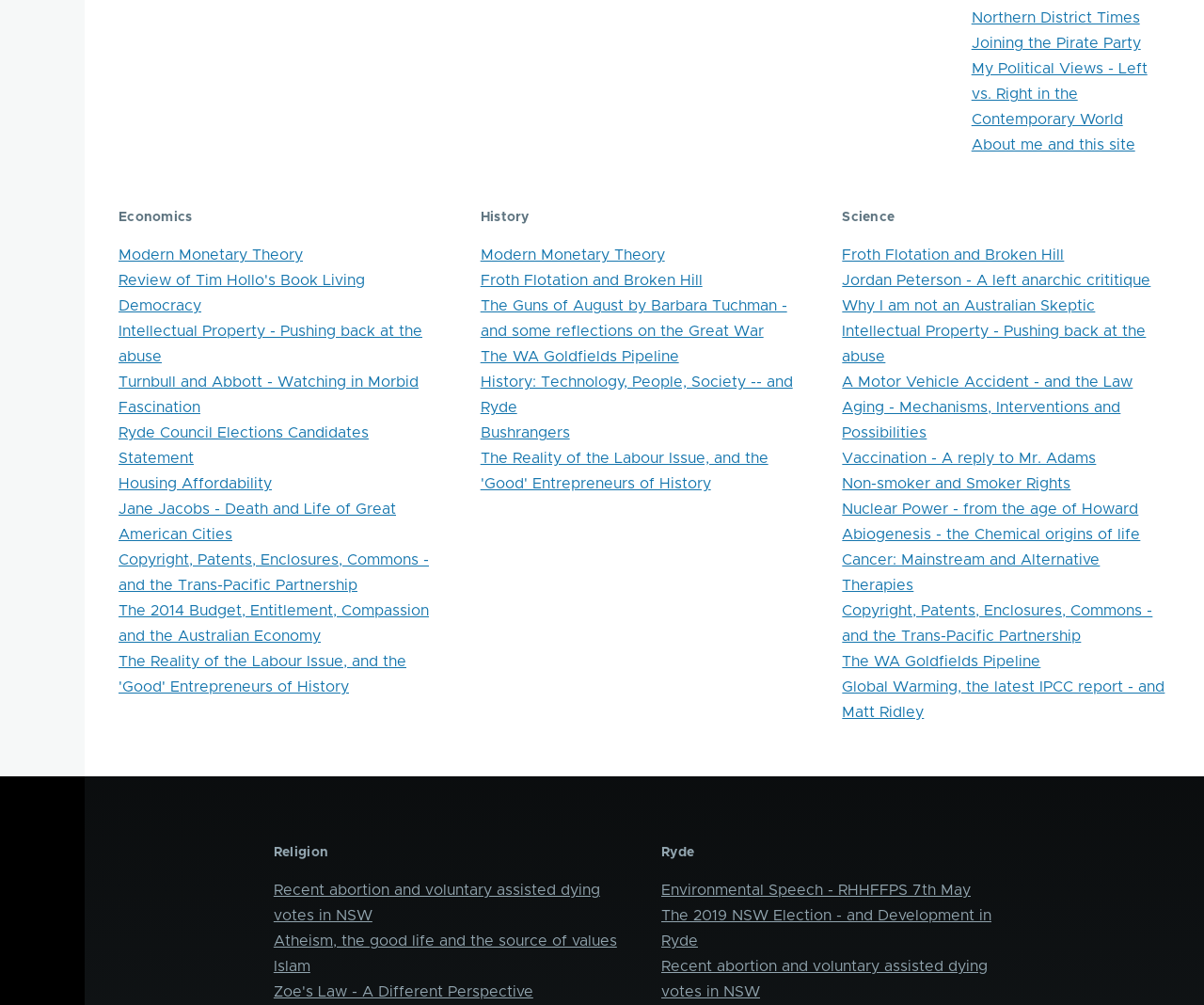Identify the bounding box coordinates for the region to click in order to carry out this instruction: "Learn about the history of Froth Flotation and Broken Hill". Provide the coordinates using four float numbers between 0 and 1, formatted as [left, top, right, bottom].

[0.399, 0.272, 0.583, 0.287]